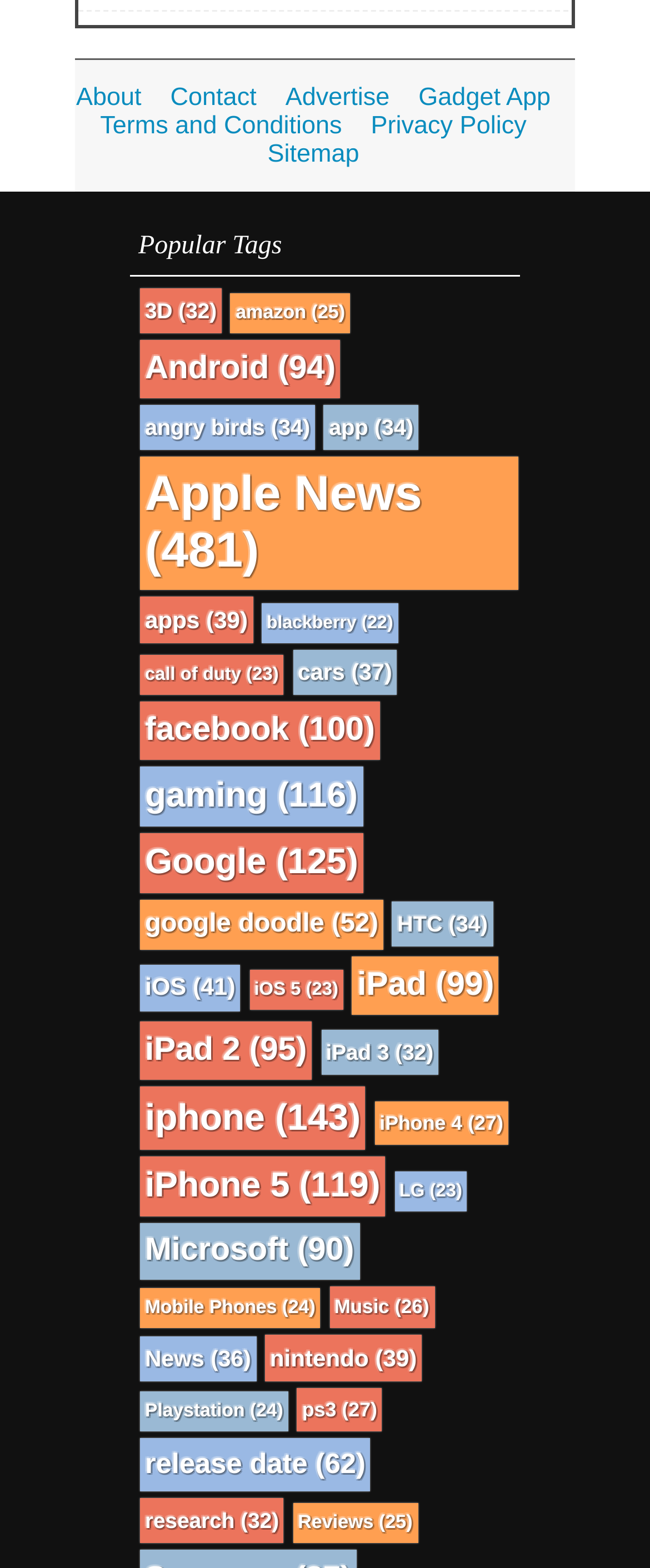Please give the bounding box coordinates of the area that should be clicked to fulfill the following instruction: "View popular tags". The coordinates should be in the format of four float numbers from 0 to 1, i.e., [left, top, right, bottom].

[0.2, 0.138, 0.8, 0.176]